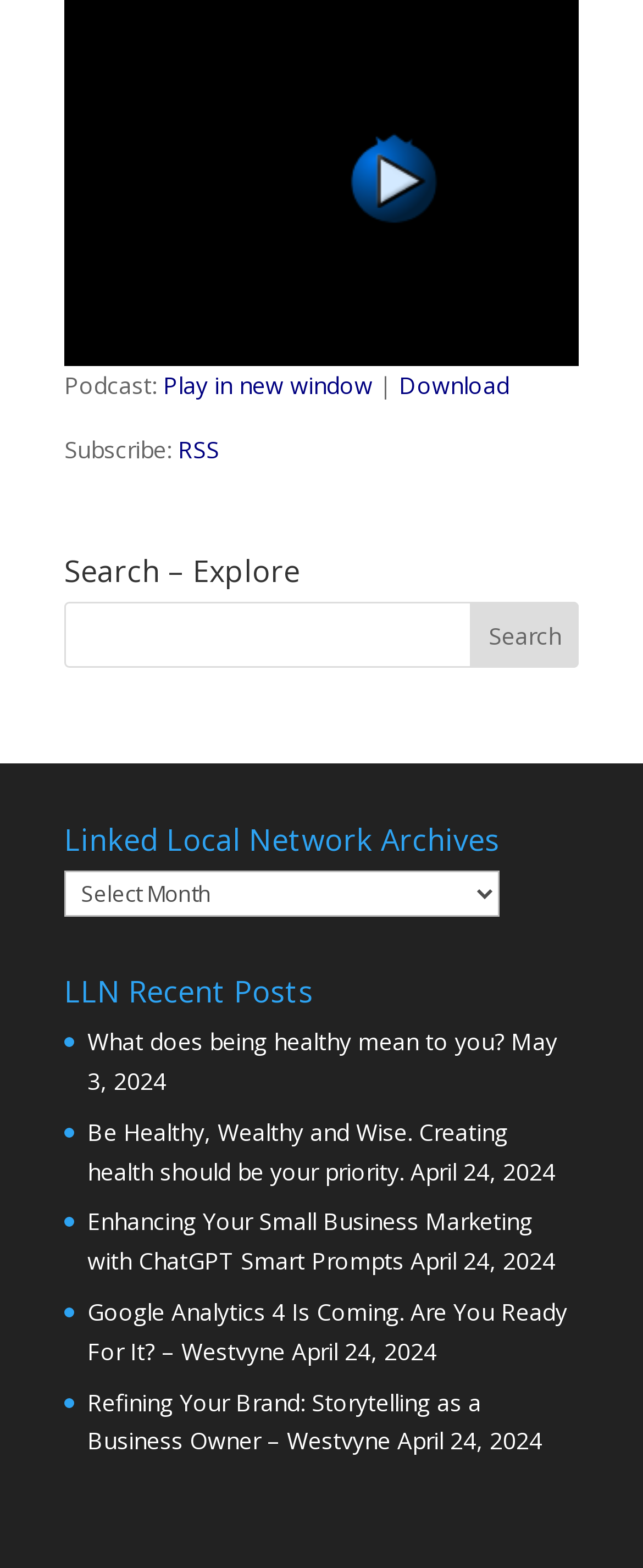Please mark the bounding box coordinates of the area that should be clicked to carry out the instruction: "Download the podcast".

[0.621, 0.236, 0.792, 0.256]